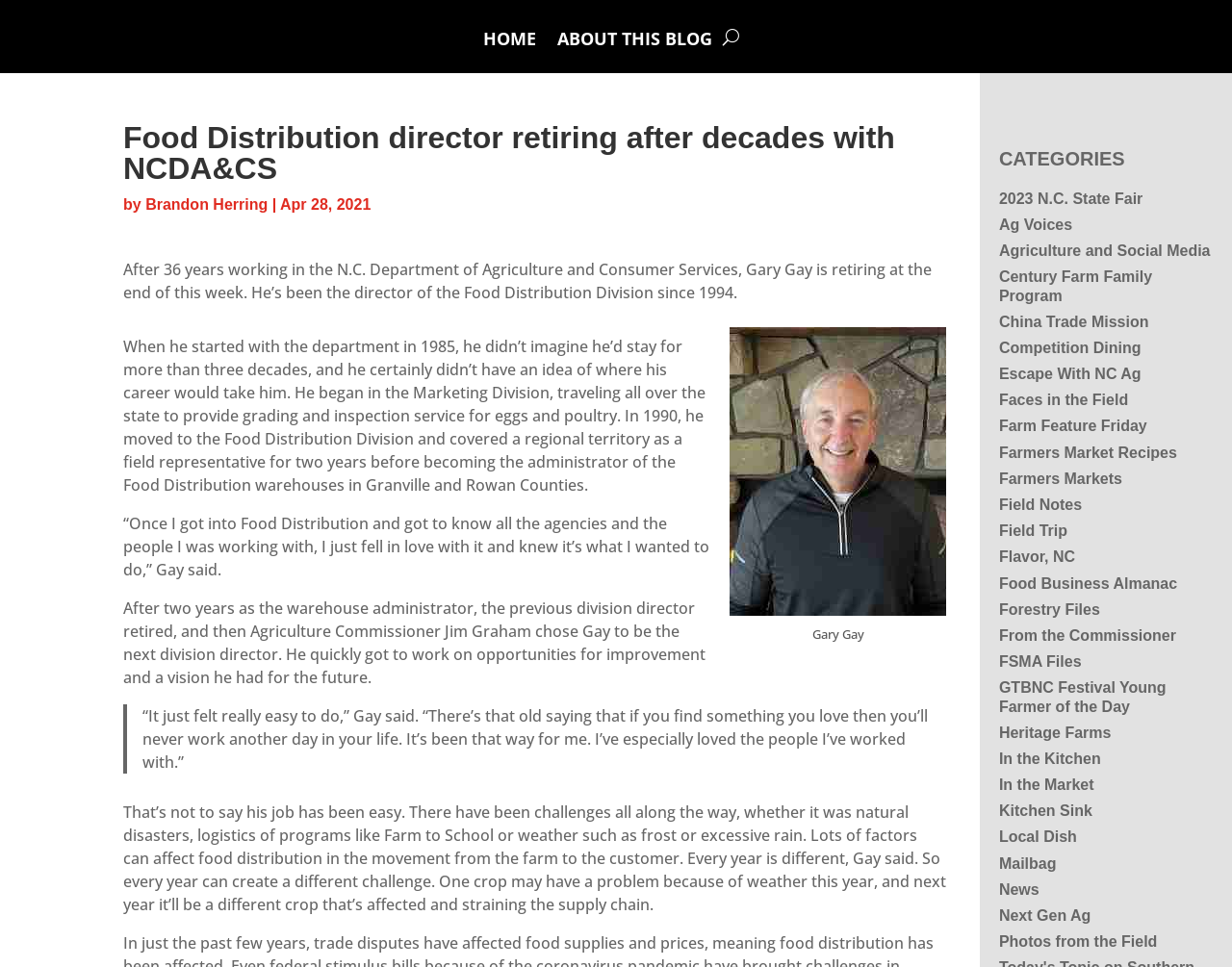Please determine the bounding box coordinates of the section I need to click to accomplish this instruction: "Check the latest news".

[0.811, 0.911, 0.844, 0.928]